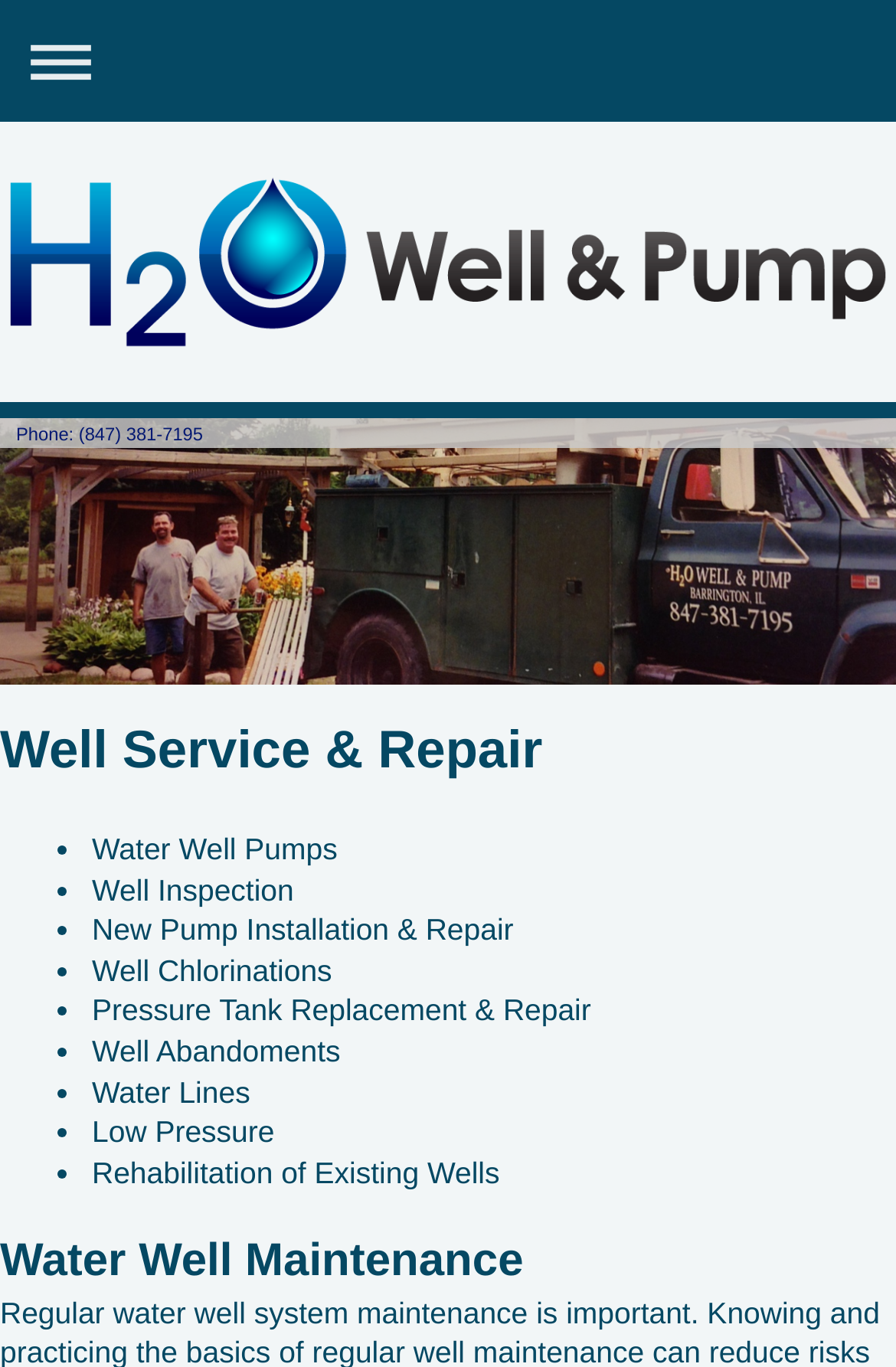Predict the bounding box of the UI element based on this description: "Expand/collapse navigation".

[0.013, 0.008, 0.987, 0.081]